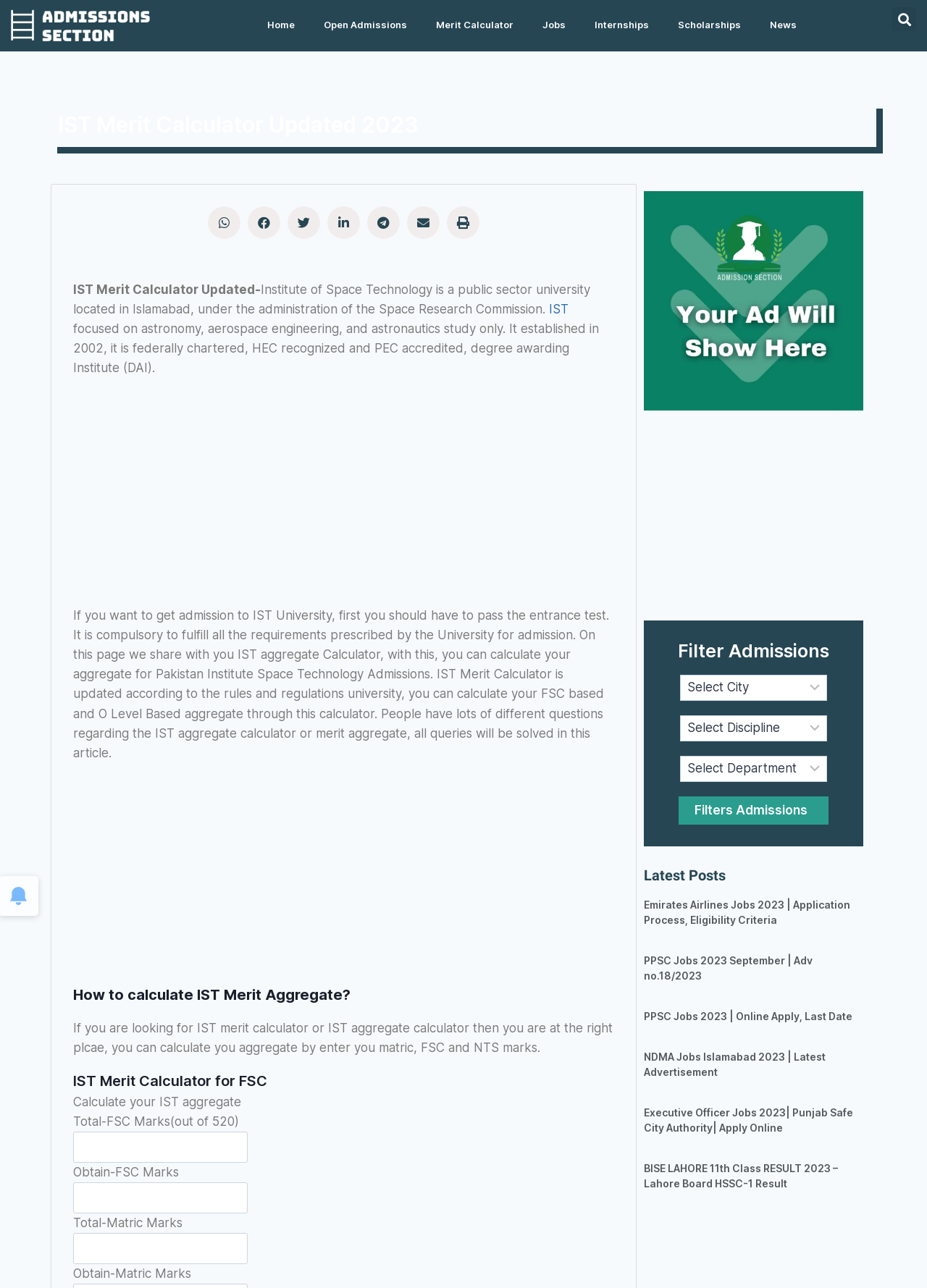Locate the bounding box coordinates of the clickable area to execute the instruction: "Click on the 'Merit Calculator' link". Provide the coordinates as four float numbers between 0 and 1, represented as [left, top, right, bottom].

[0.455, 0.006, 0.57, 0.033]